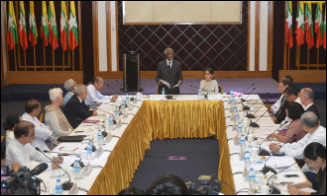Create an extensive and detailed description of the image.

In this image, a significant meeting is taking place in Myanmar, depicted through a round table setting adorned with a gold tablecloth. The atmosphere is formal, conducive to the discussions at hand. Attendees, including prominent figures and officials, are seated around the table, engaged and focused on the speaker standing at the forefront, who is likely leading the proceedings. Also present is Aung San Suu Kyi, a notable political figure in Myanmar, seated centrally, emphasizing her role and importance in the discussion. 

In the background, the walls are lined with Myanmar's national flags, symbolizing the nation's identity and pride. The meeting appears to revolve around critical topics related to reconciliation and progress within the country, underscoring the efforts towards peace and democratic governance, particularly highlighted by the involvement of influential organizations such as the Club de Madrid.